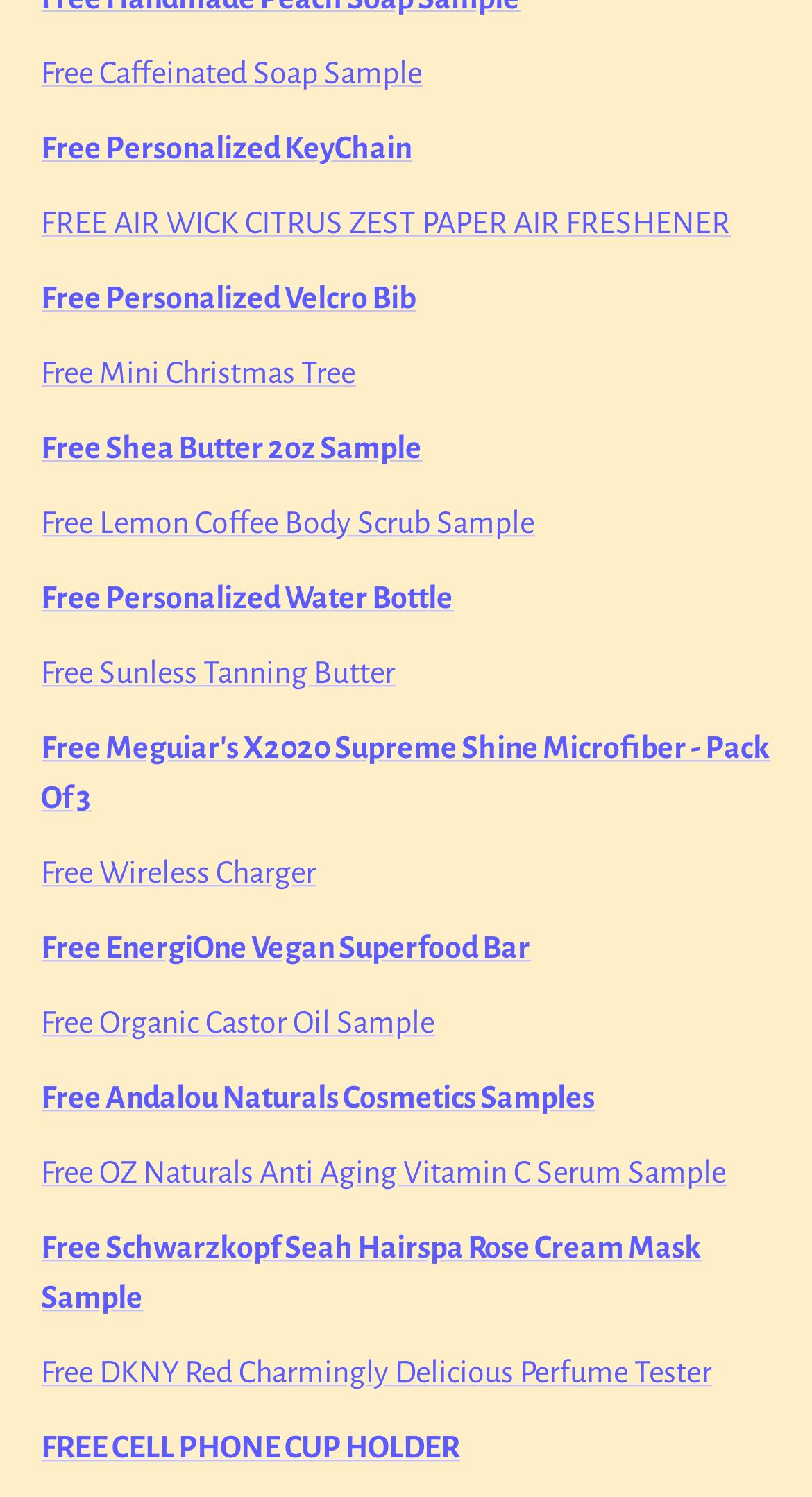Identify the bounding box coordinates of the HTML element based on this description: "Pathology Faculty Mentorship".

None